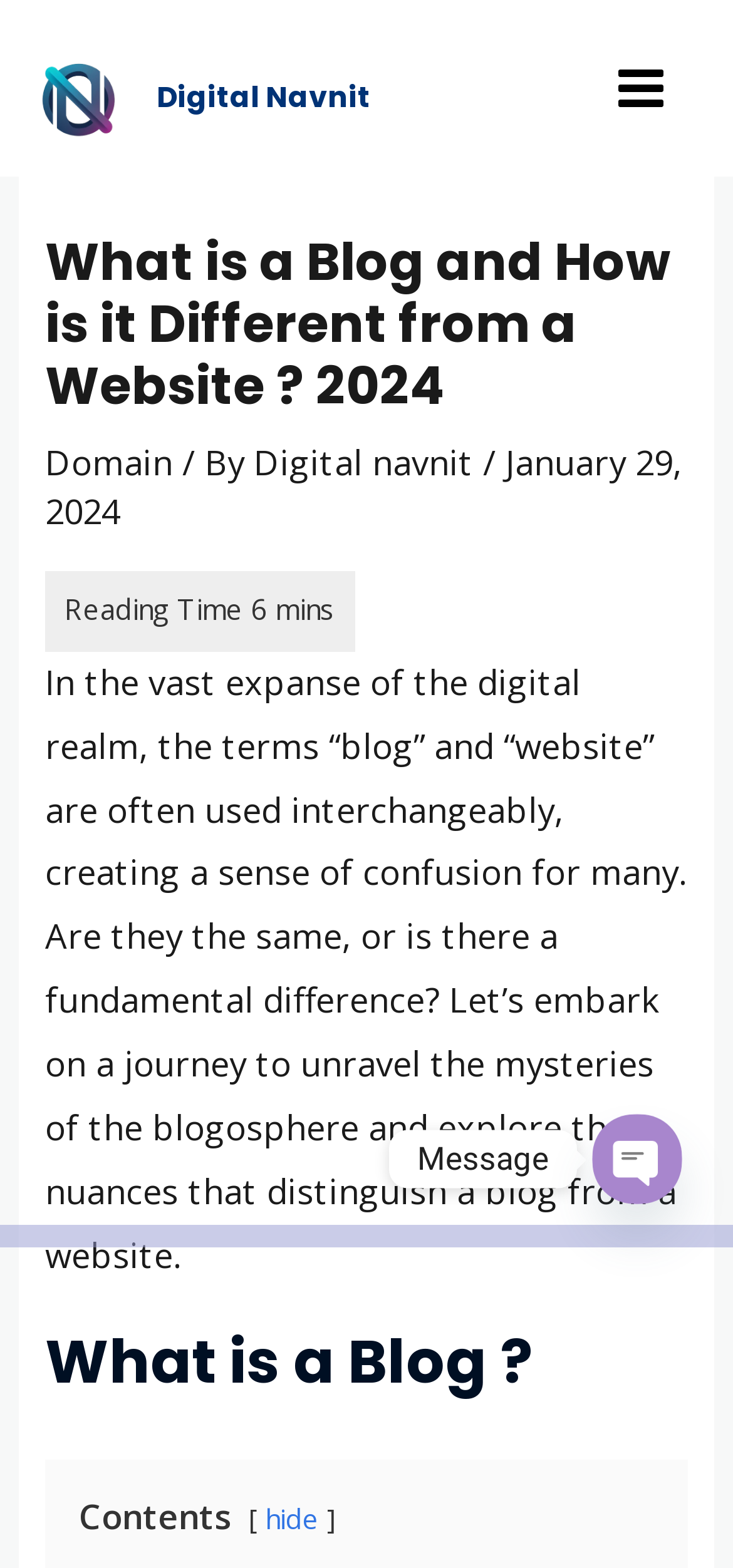Give a short answer to this question using one word or a phrase:
What is the author of the article?

Digital Navnit